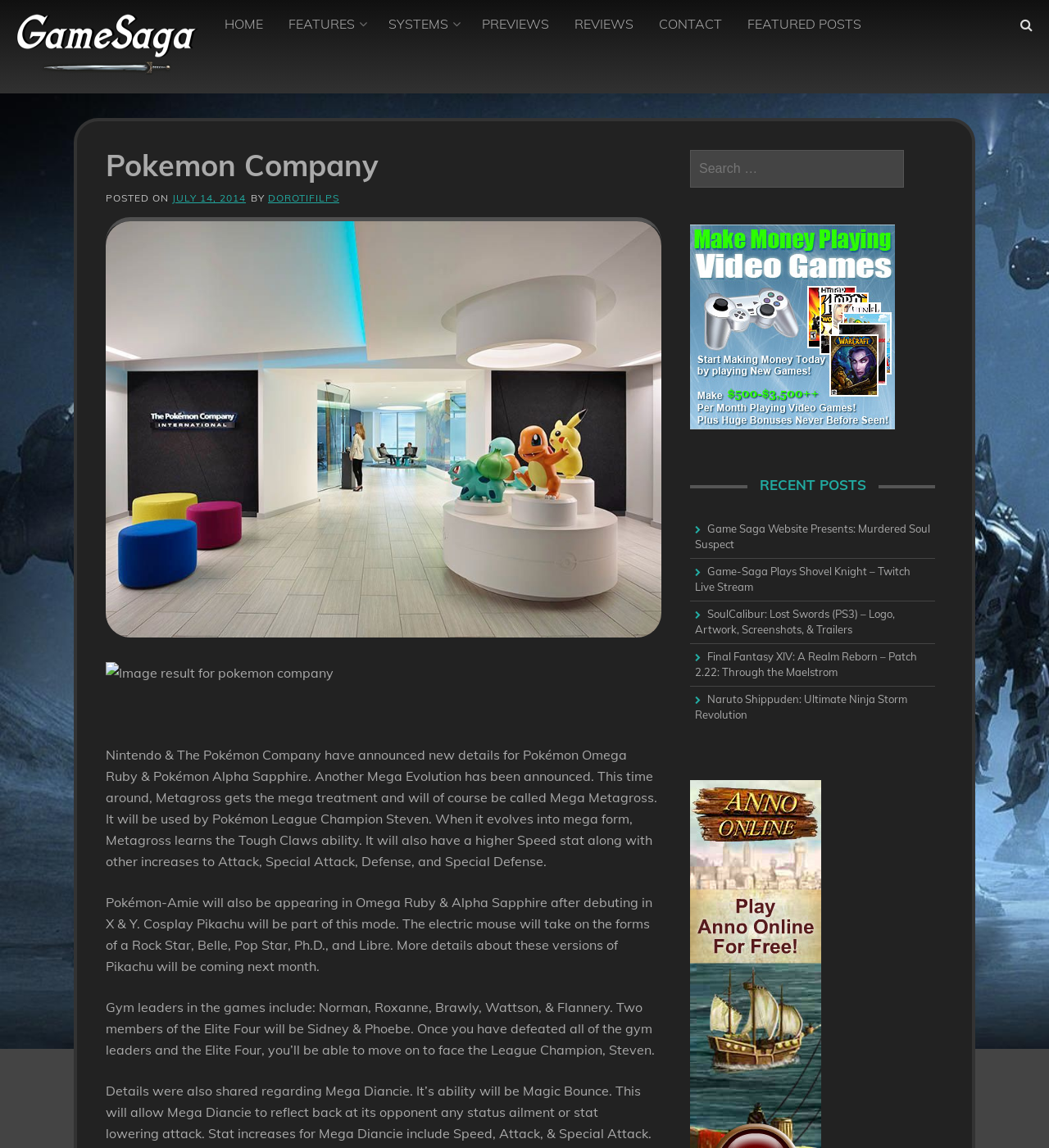Determine the bounding box of the UI element mentioned here: "alt="game saga website"". The coordinates must be in the format [left, top, right, bottom] with values ranging from 0 to 1.

[0.012, 0.056, 0.192, 0.07]